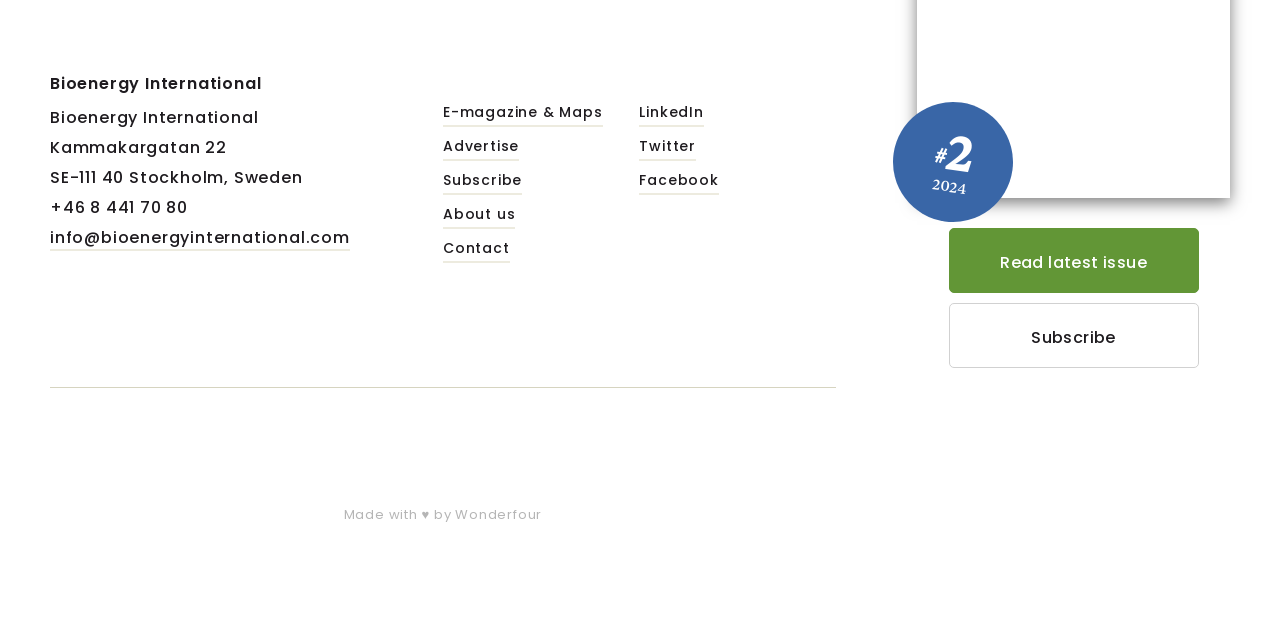Refer to the element description alt="WBA" and identify the corresponding bounding box in the screenshot. Format the coordinates as (top-left x, top-left y, bottom-right x, bottom-right y) with values in the range of 0 to 1.

[0.515, 0.671, 0.637, 0.768]